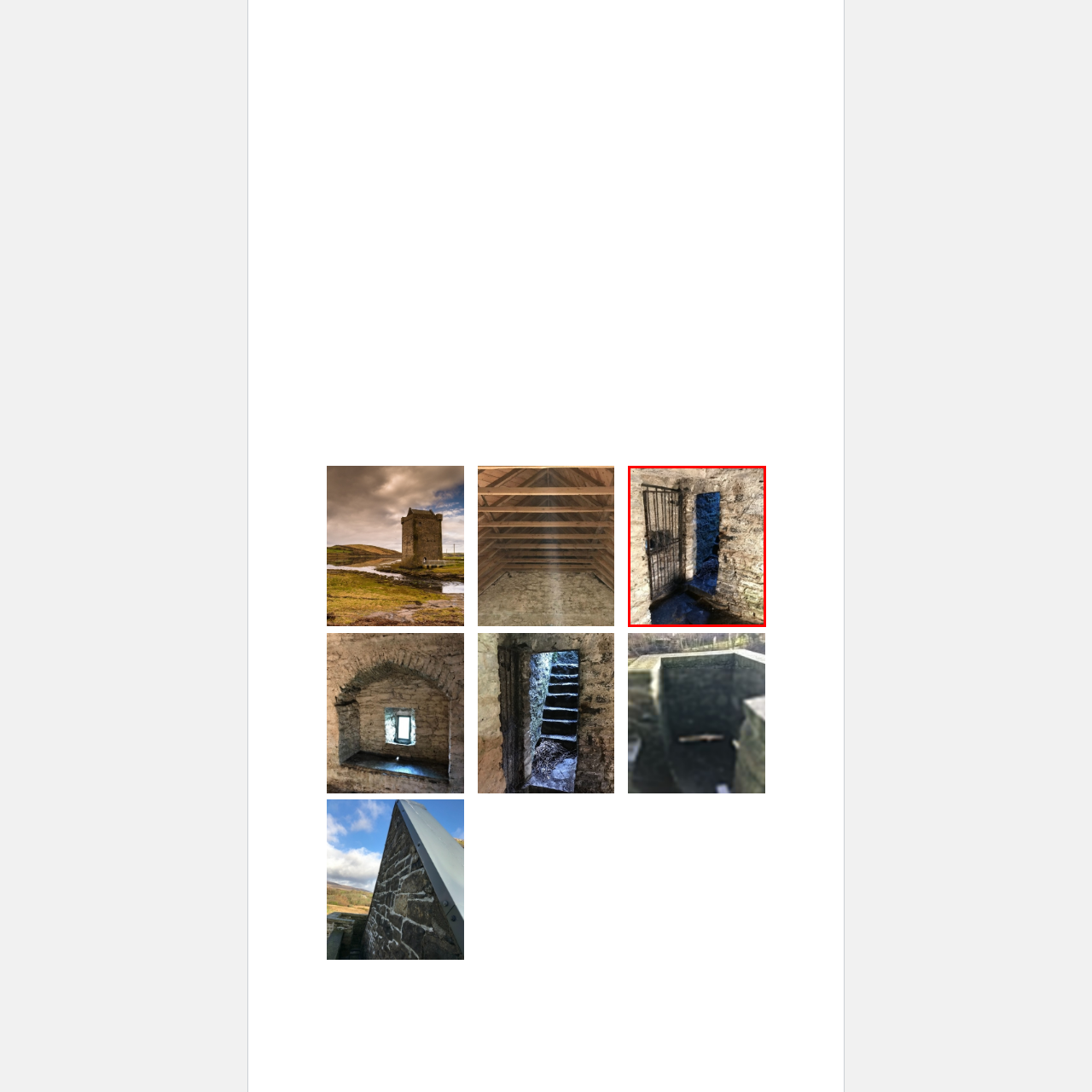Pay attention to the image encased in the red boundary and reply to the question using a single word or phrase:
Who built Rockfleet Castle?

Risteárd an Iarainn Bourke